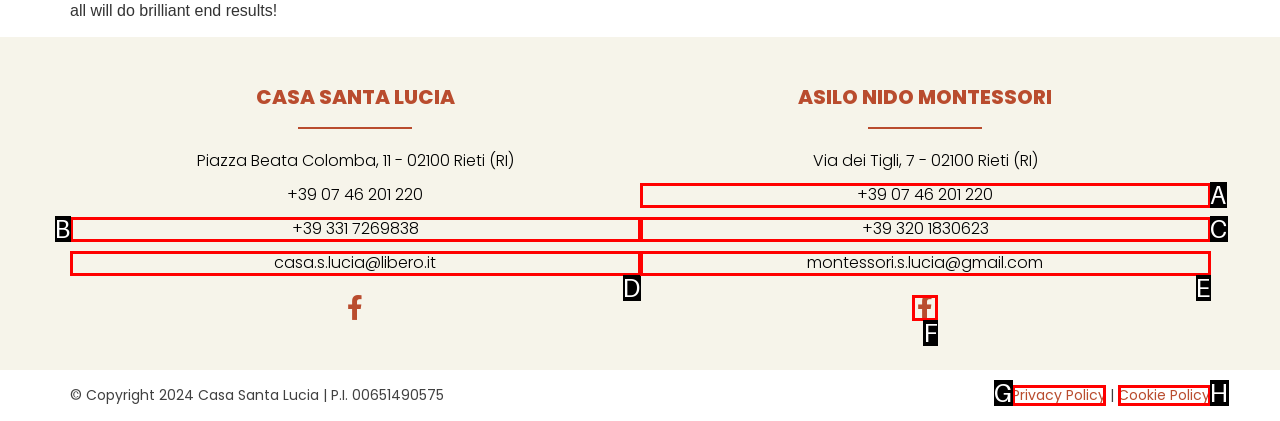Determine the letter of the UI element I should click on to complete the task: View the Privacy Policy from the provided choices in the screenshot.

G